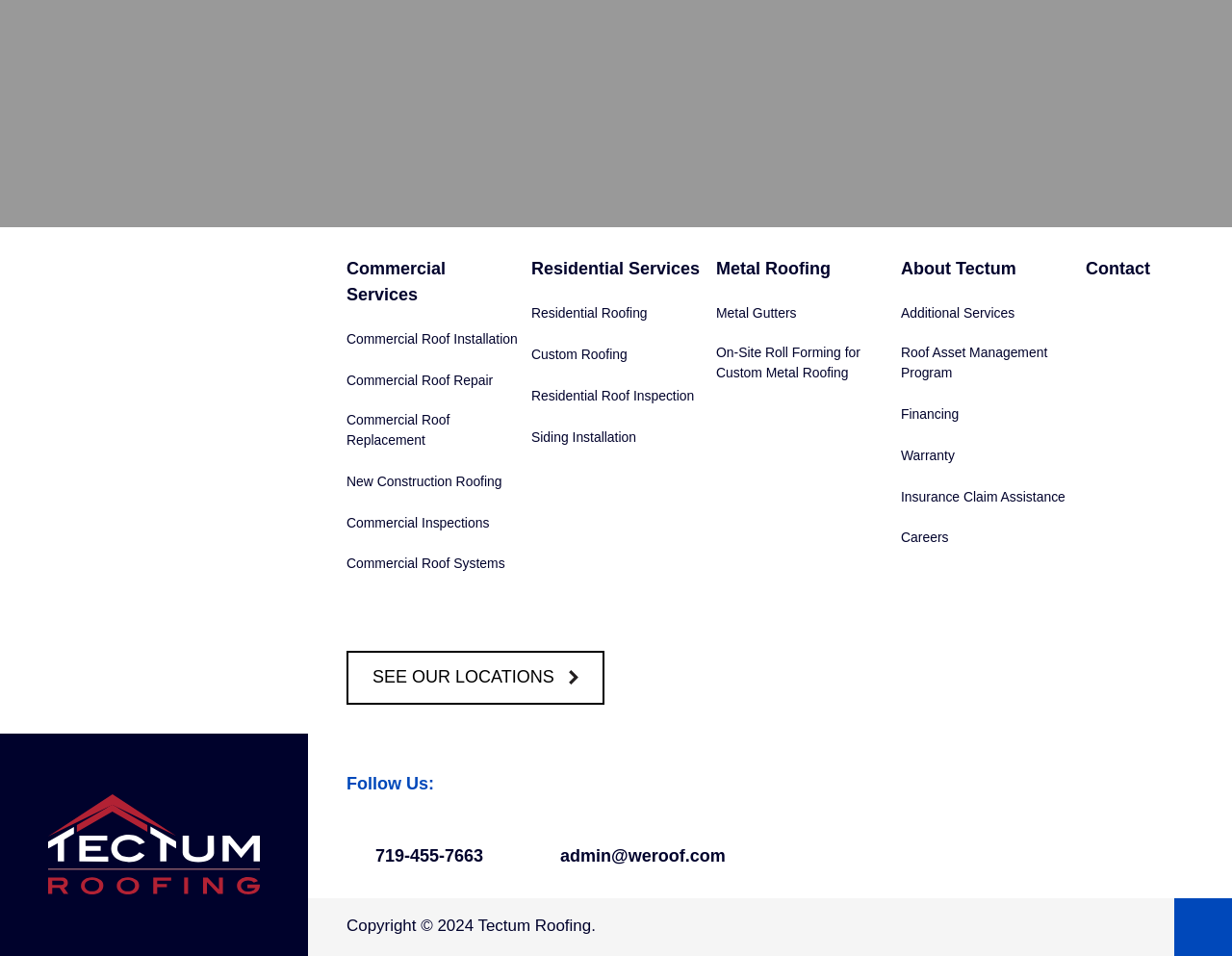Answer the question with a single word or phrase: 
What is the purpose of the 'Back To Top' link?

To scroll to the top